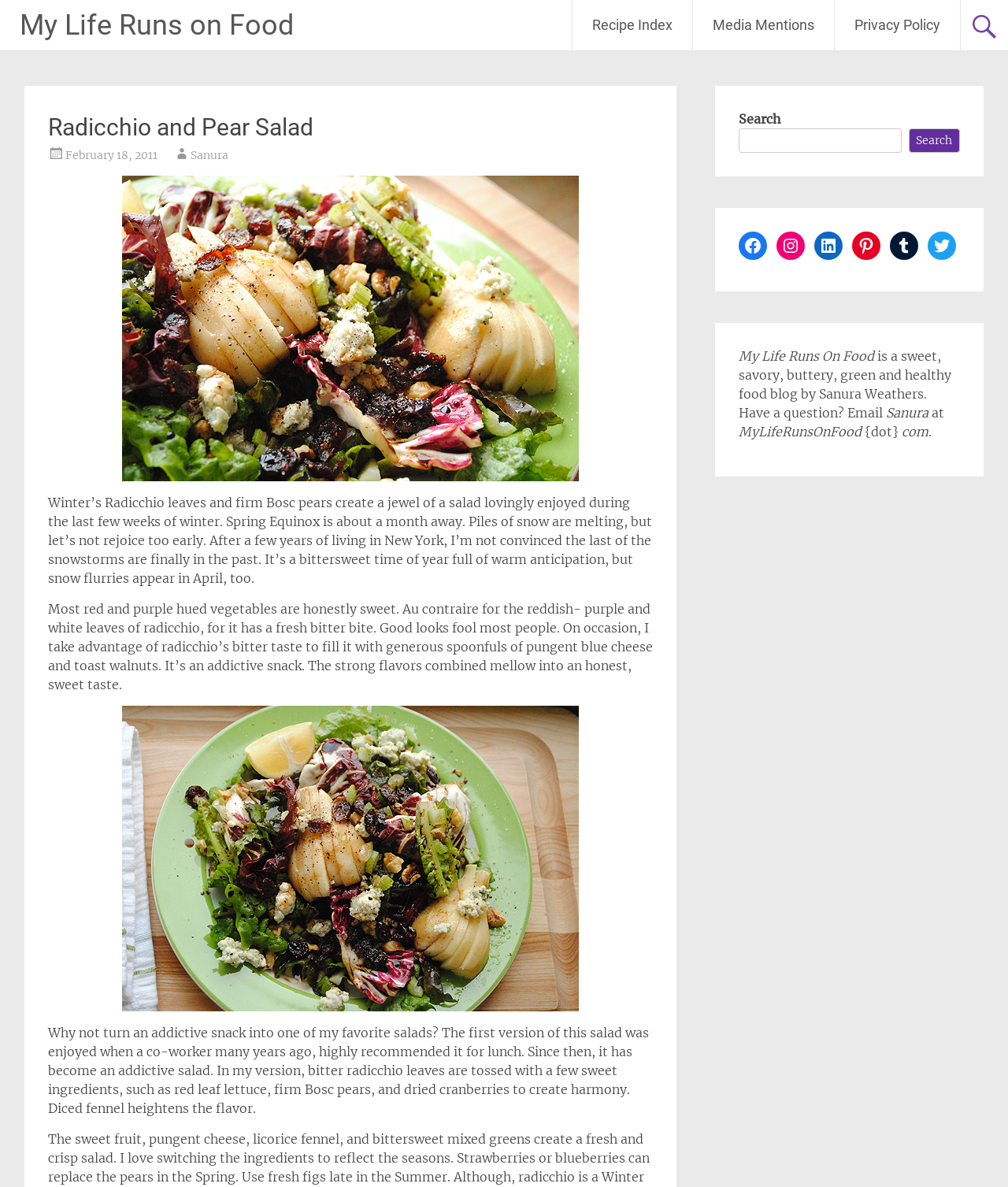Can you identify the bounding box coordinates of the clickable region needed to carry out this instruction: 'Click on 'HOME''? The coordinates should be four float numbers within the range of 0 to 1, stated as [left, top, right, bottom].

None